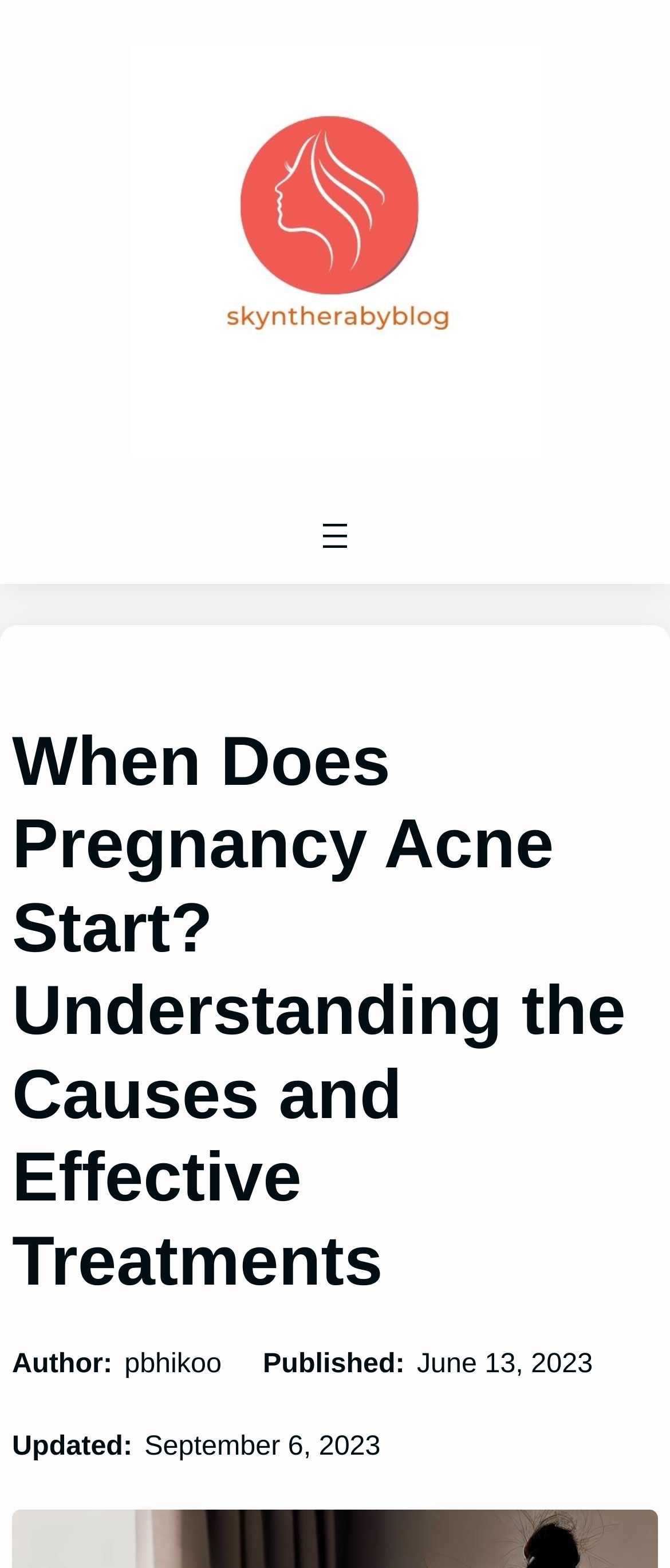What is the updated date of the article?
Using the image provided, answer with just one word or phrase.

September 6, 2023